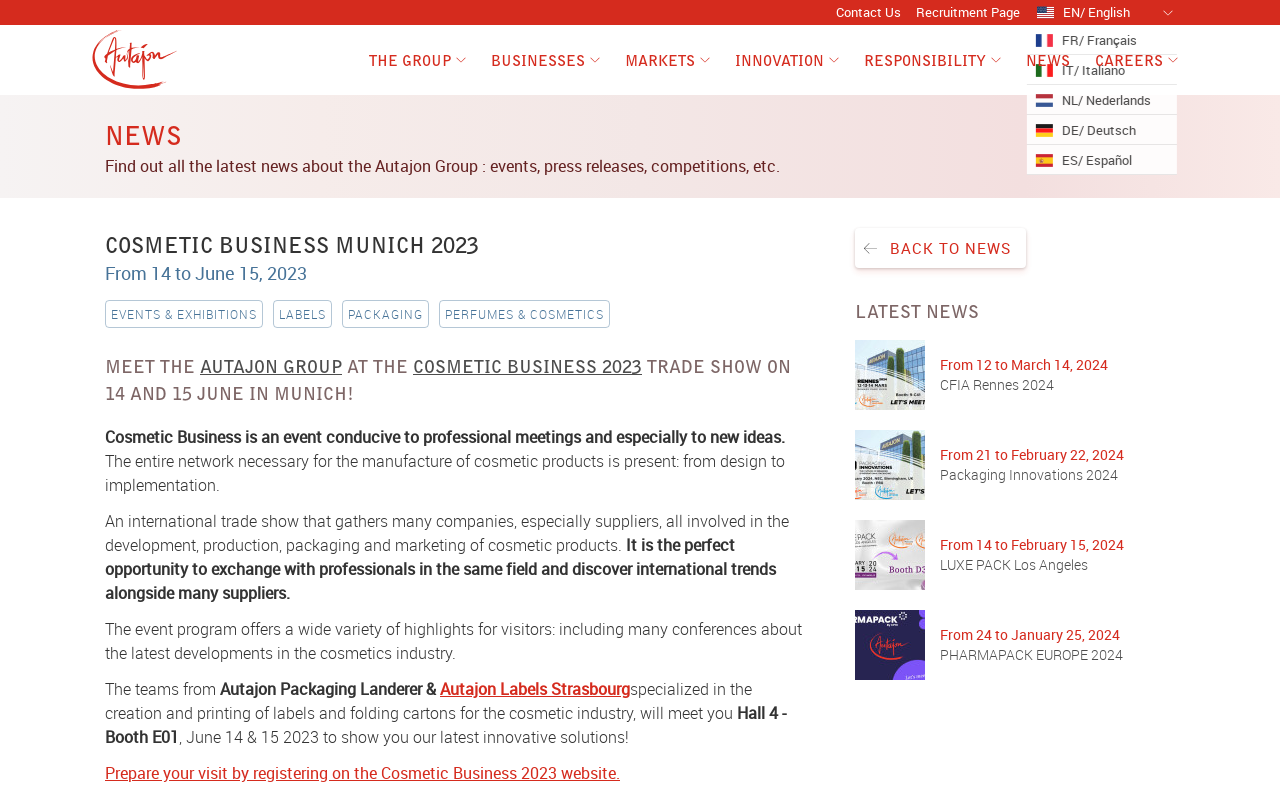Determine the bounding box for the UI element as described: "The Group". The coordinates should be represented as four float numbers between 0 and 1, formatted as [left, top, right, bottom].

[0.278, 0.032, 0.373, 0.12]